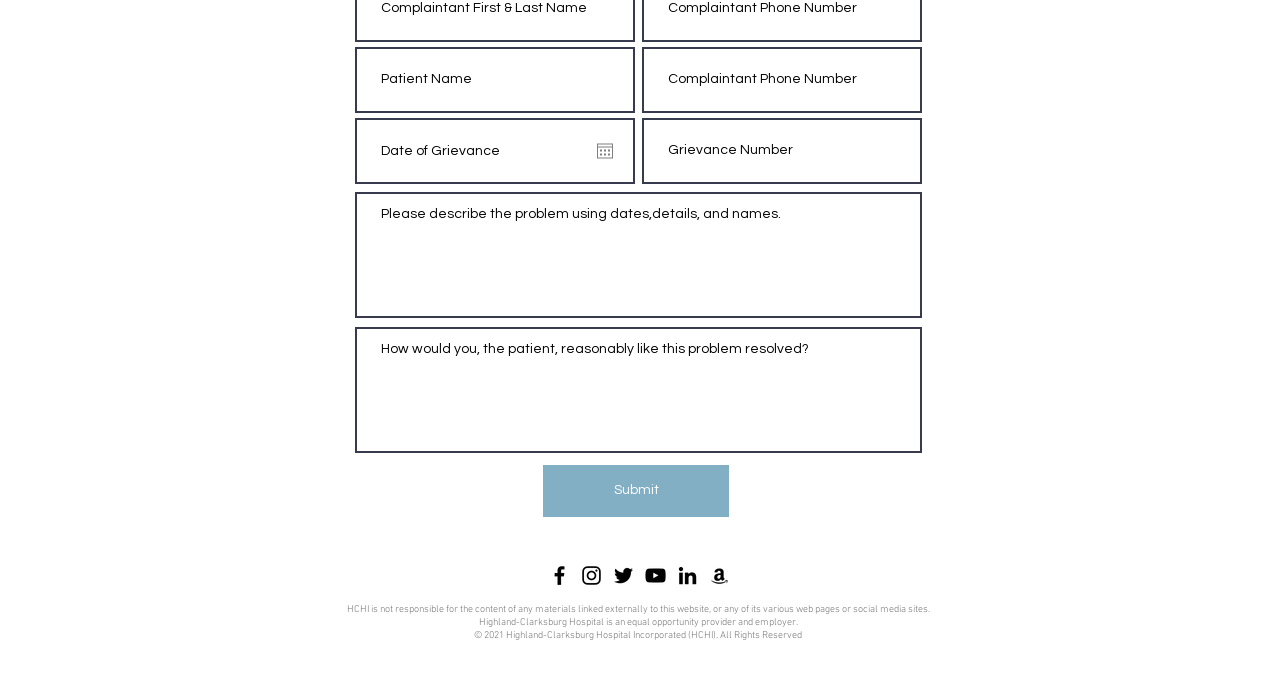Provide the bounding box coordinates in the format (top-left x, top-left y, bottom-right x, bottom-right y). All values are floating point numbers between 0 and 1. Determine the bounding box coordinate of the UI element described as: aria-label="Grievance Number" name="grievance-number" placeholder="Grievance Number"

[0.502, 0.172, 0.72, 0.267]